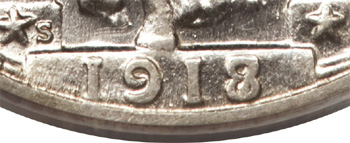Give an in-depth description of what is happening in the image.

This image showcases a close-up of the 1918/7-S Standing Liberty Quarter, highlighting the distinctive overdate where the numeral “8” is visibly over the “7.” This coin is known for its rarity and historical significance, stemming from a unique die used during its minting at the Philadelphia and San Francisco Mints. The coin, part of the Standing Liberty series produced from 1916 to 1930, features a design by Hermon A. MacNeil, exemplifying the artistry typical of American coinage from that era. The intricacies of the overdate and the coin’s fine details are critical for collectors and numismatists, making it a sought-after piece in uncirculated condition, with notable sales reaching up to hundreds of thousands of dollars.